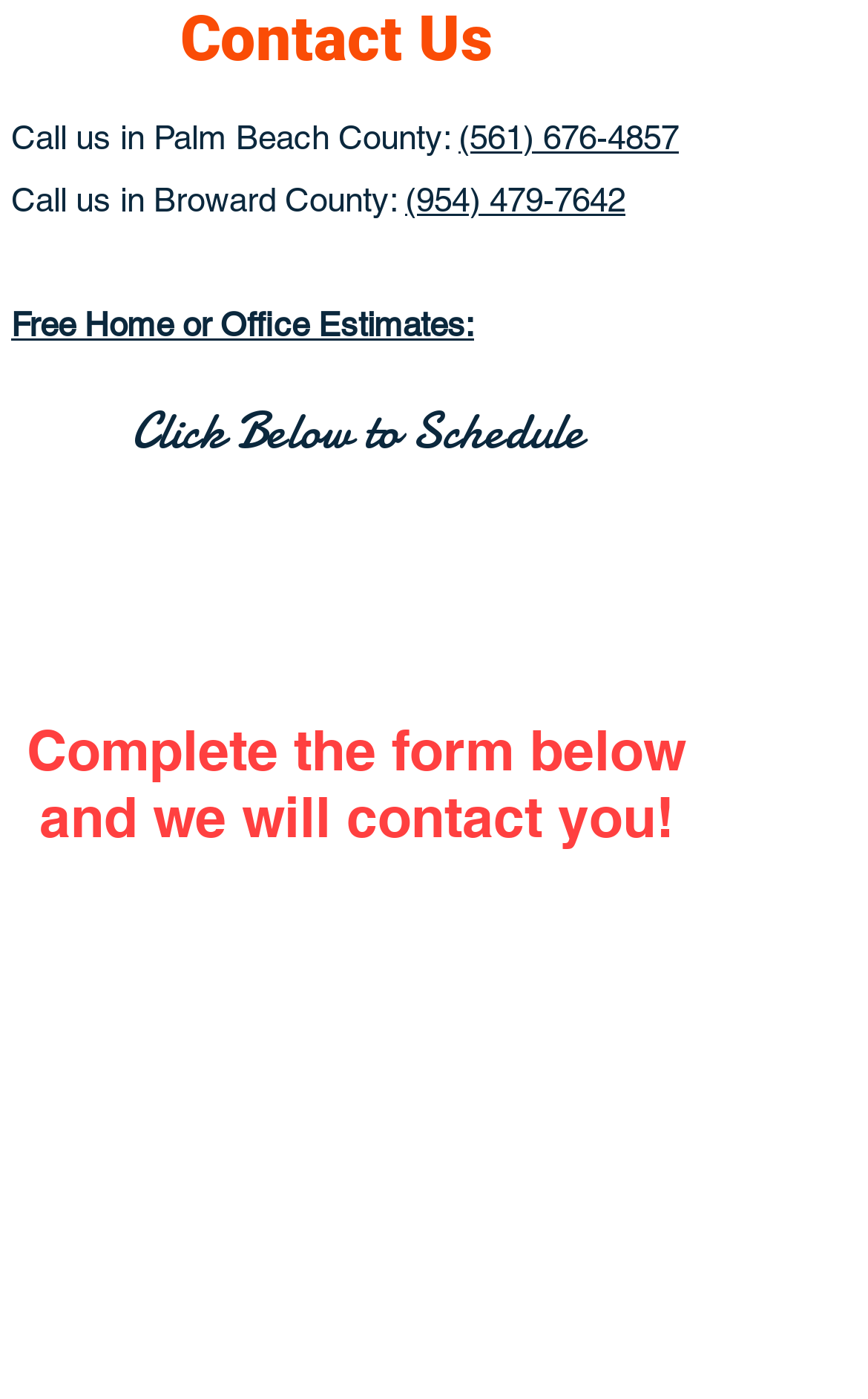Locate the bounding box coordinates of the element's region that should be clicked to carry out the following instruction: "Contact AEVAFEM at Parkway SA Clinic, Wahroonga". The coordinates need to be four float numbers between 0 and 1, i.e., [left, top, right, bottom].

None